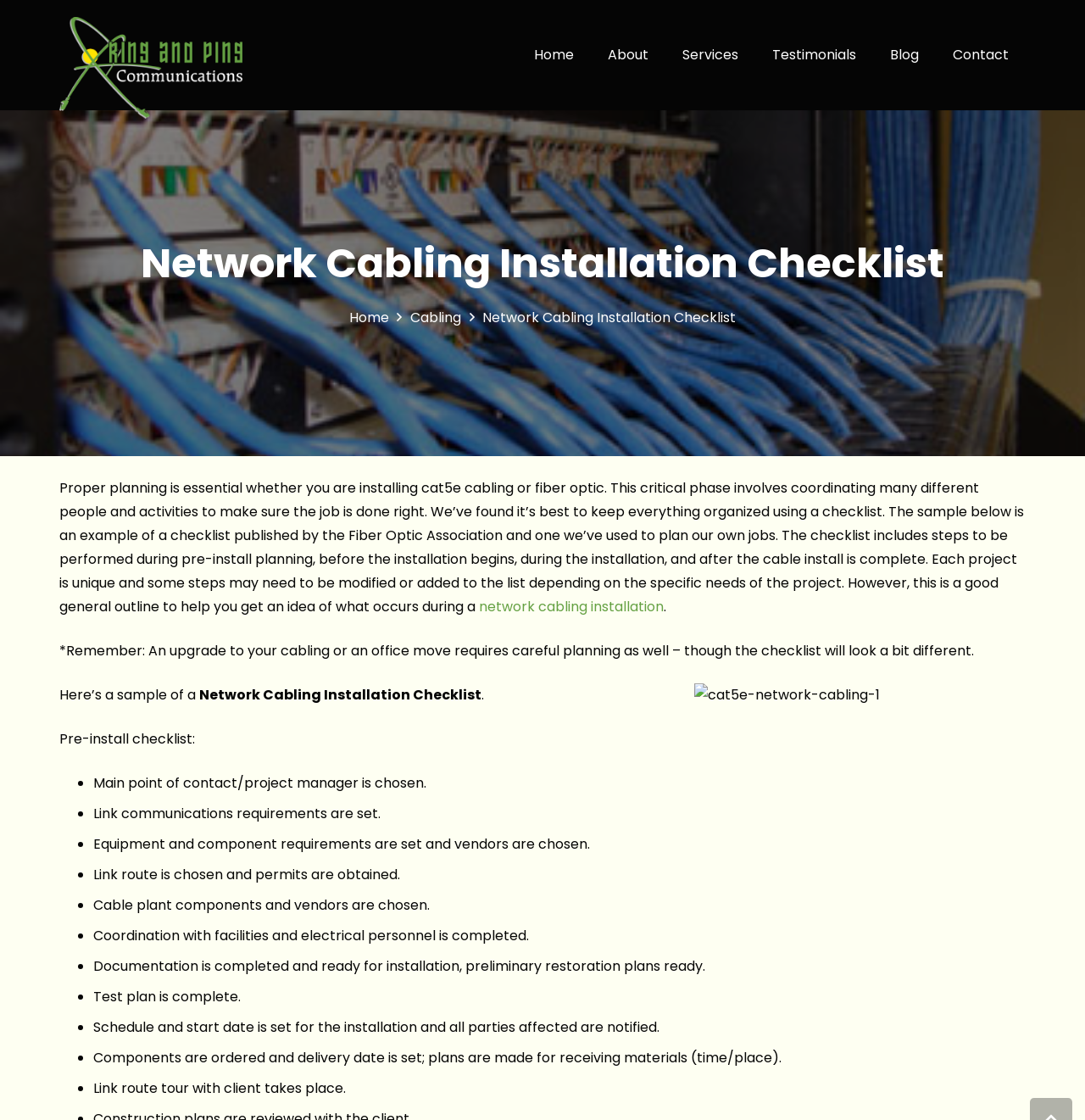Answer the question with a single word or phrase: 
What is the purpose of the checklist?

To keep everything organized